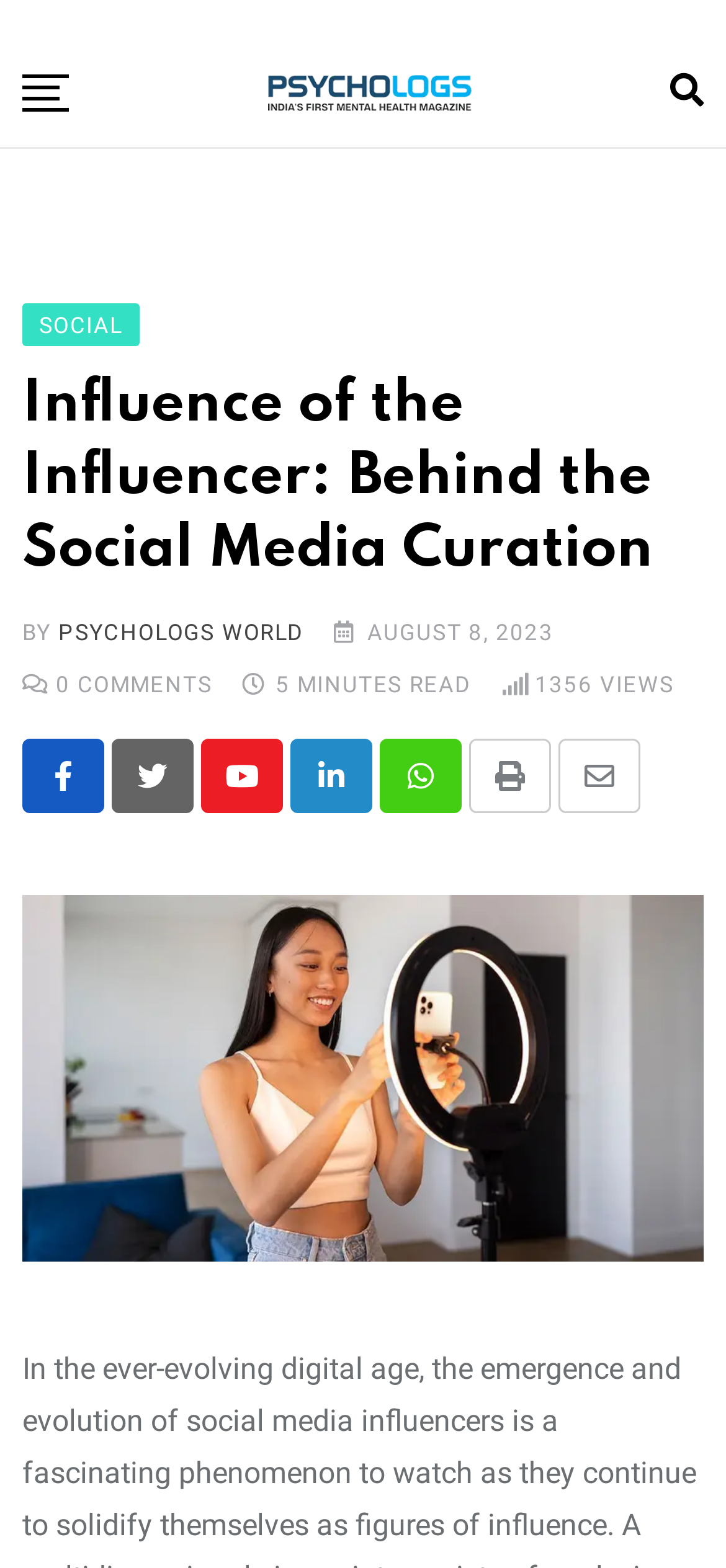Given the element description "Share via Email" in the screenshot, predict the bounding box coordinates of that UI element.

[0.769, 0.471, 0.882, 0.518]